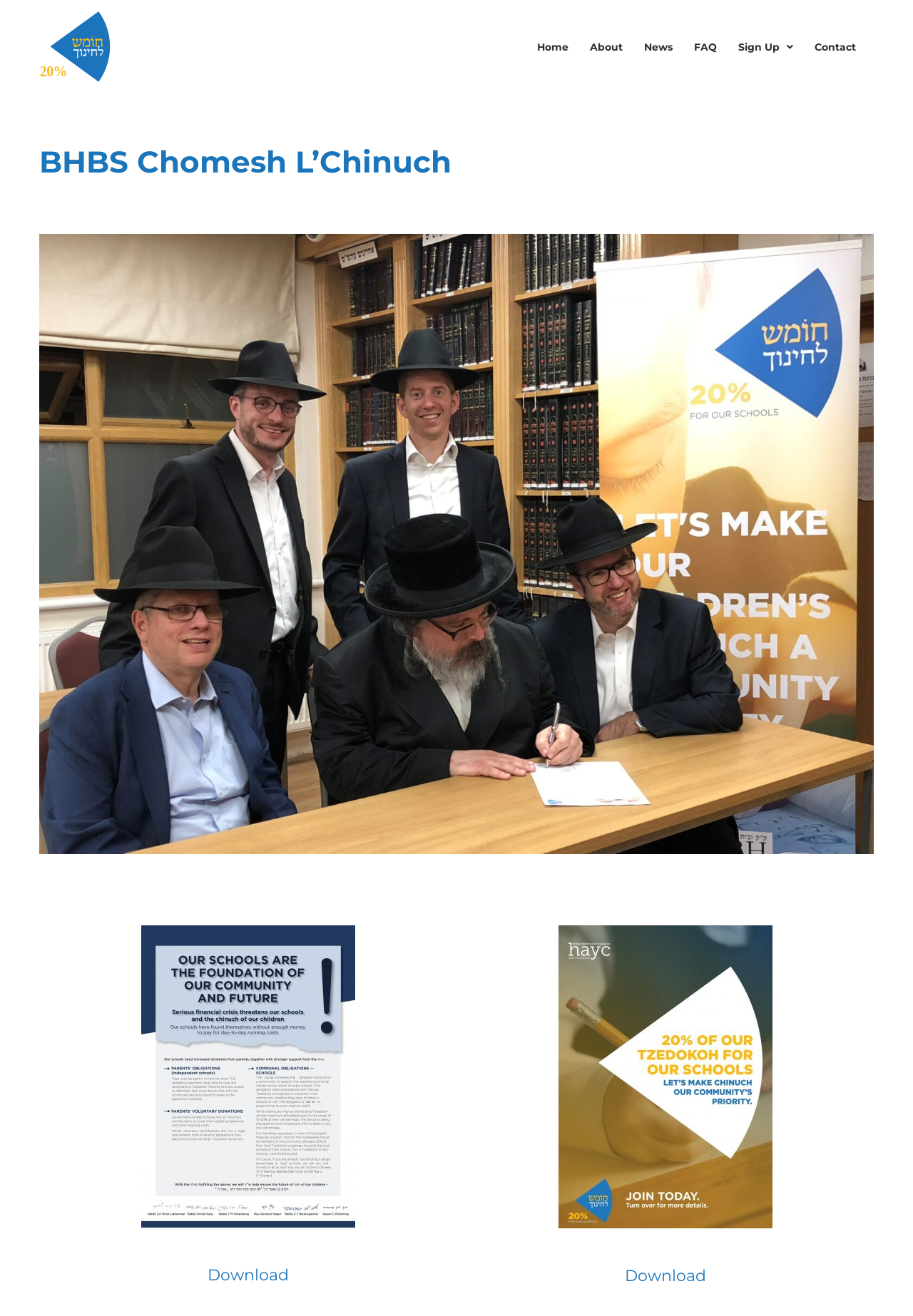How many downloadable files are there?
Please provide a comprehensive answer based on the information in the image.

There are two downloadable files on the webpage, which are represented by the 'Download' links located below the images.